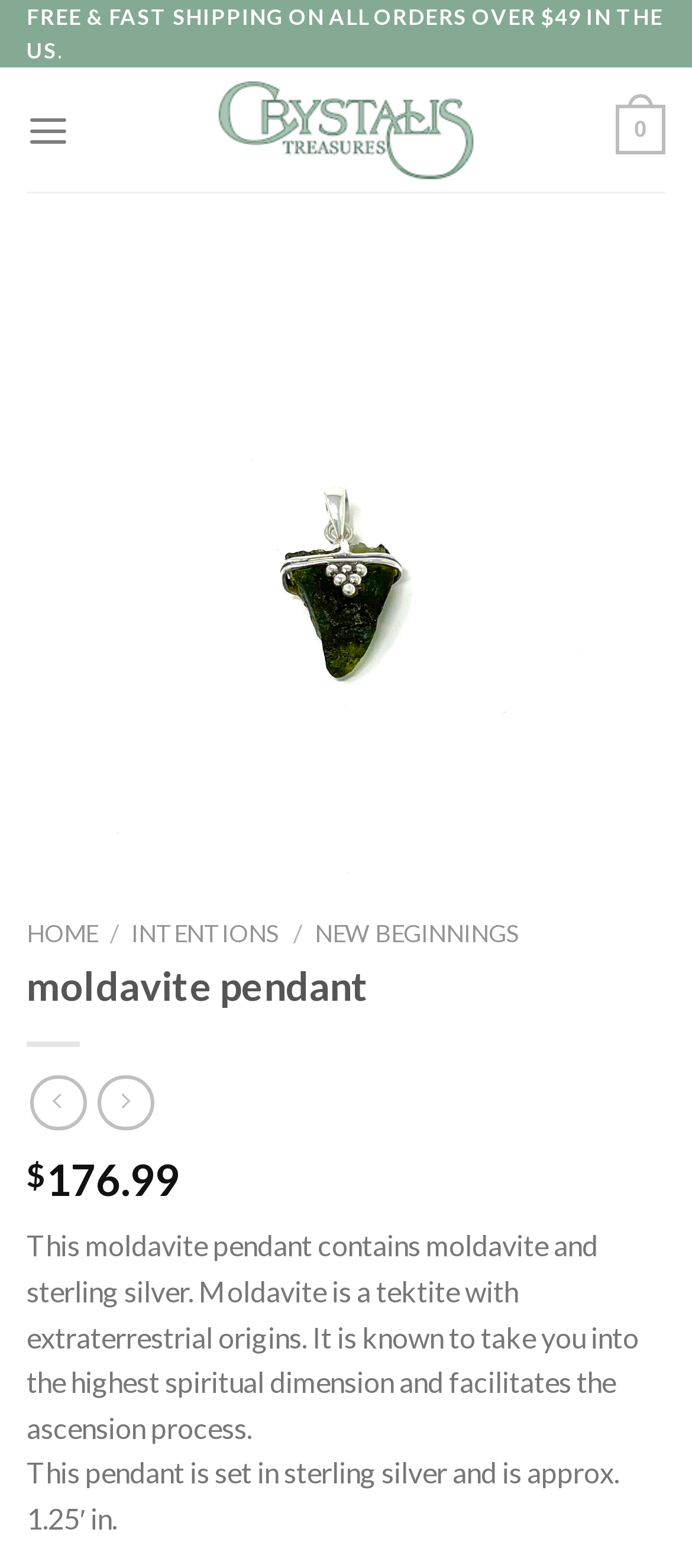What is the purpose of the moldavite?
From the details in the image, answer the question comprehensively.

I found the product description on the webpage, which states 'Moldavite is a tektite with extraterrestrial origins. It is known to take you into the highest spiritual dimension and facilitates the ascension process.'. This indicates that the purpose of the moldavite is to facilitate spiritual ascension.